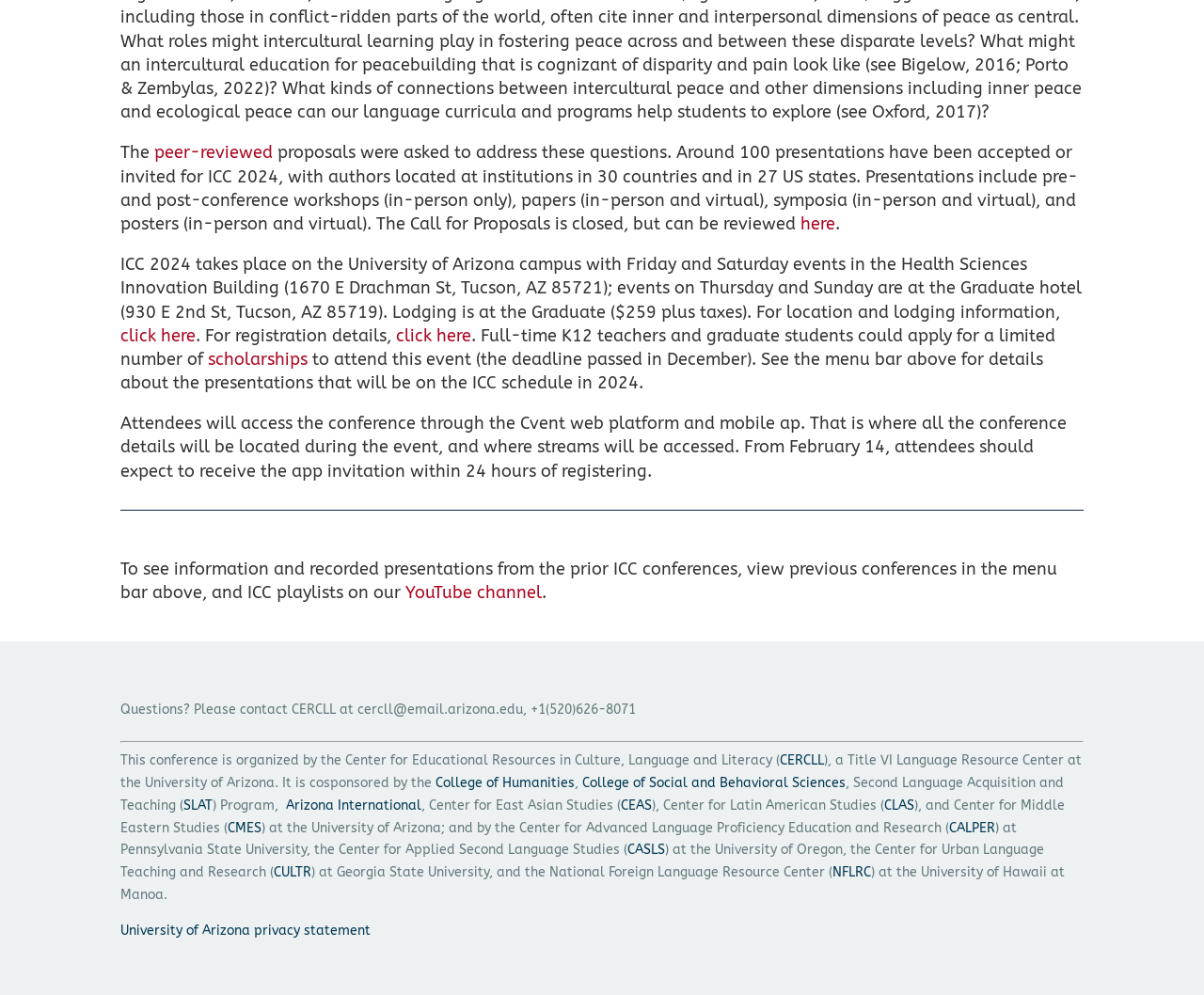What is the cost of lodging at the Graduate hotel?
From the screenshot, provide a brief answer in one word or phrase.

$259 plus taxes